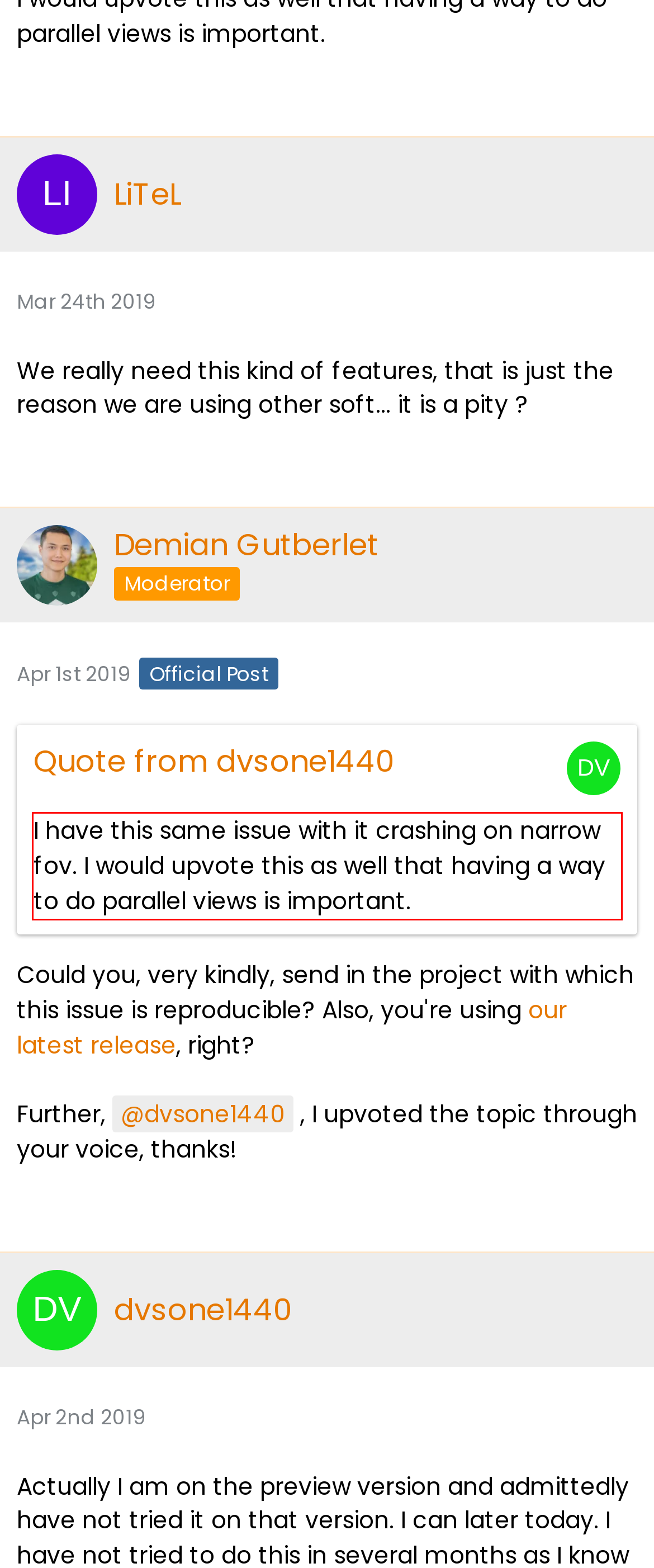In the given screenshot, locate the red bounding box and extract the text content from within it.

I have this same issue with it crashing on narrow fov. I would upvote this as well that having a way to do parallel views is important.